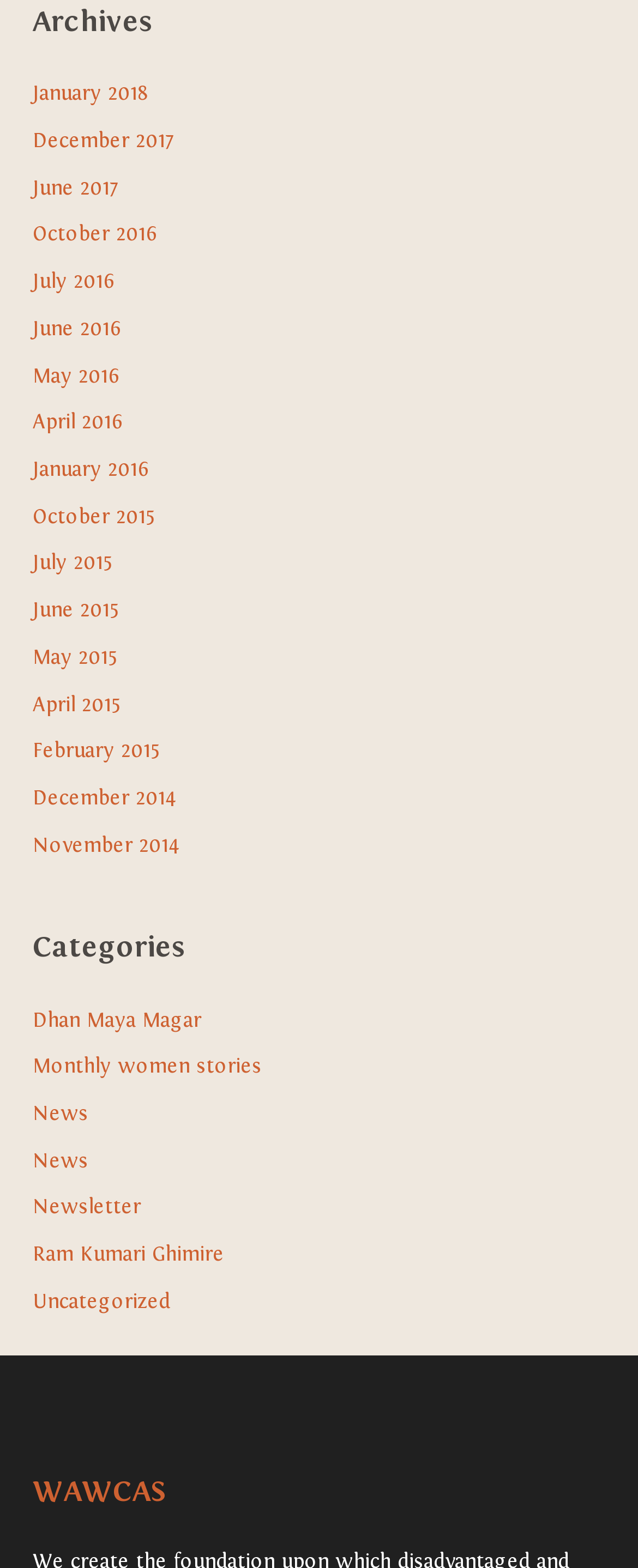Pinpoint the bounding box coordinates of the clickable element to carry out the following instruction: "view archives."

[0.051, 0.047, 0.949, 0.553]